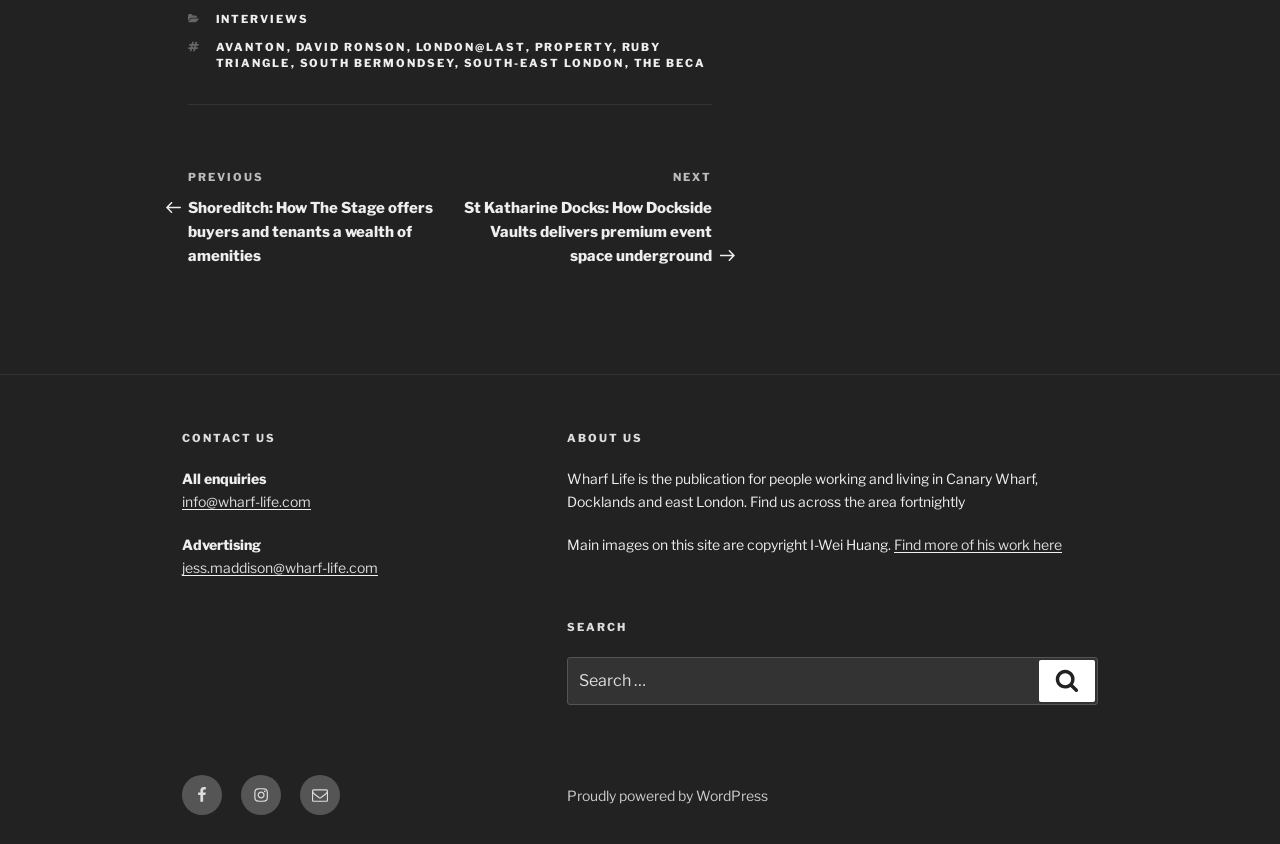Please find the bounding box coordinates of the element that must be clicked to perform the given instruction: "Contact us via email". The coordinates should be four float numbers from 0 to 1, i.e., [left, top, right, bottom].

[0.142, 0.584, 0.243, 0.604]